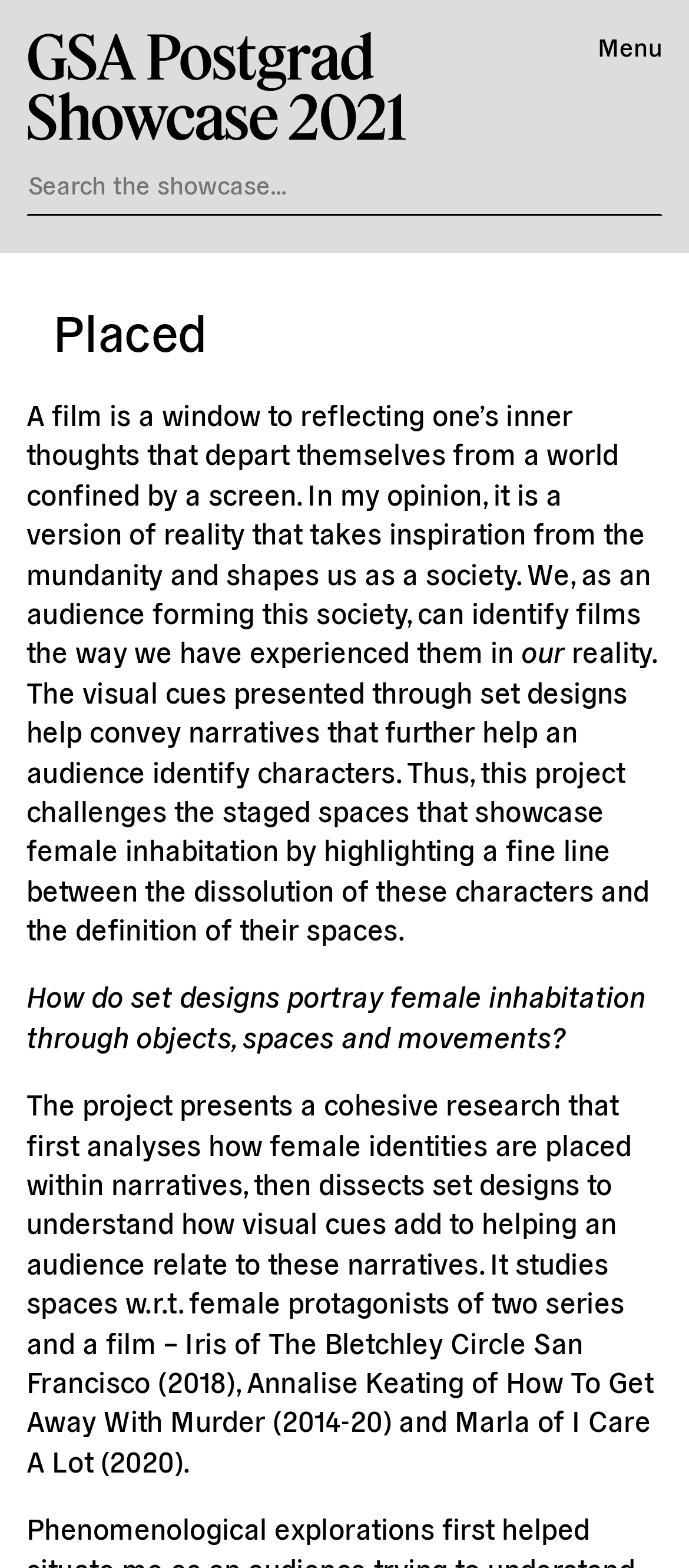Locate and extract the text of the main heading on the webpage.

GSA Postgrad
Showcase 2021